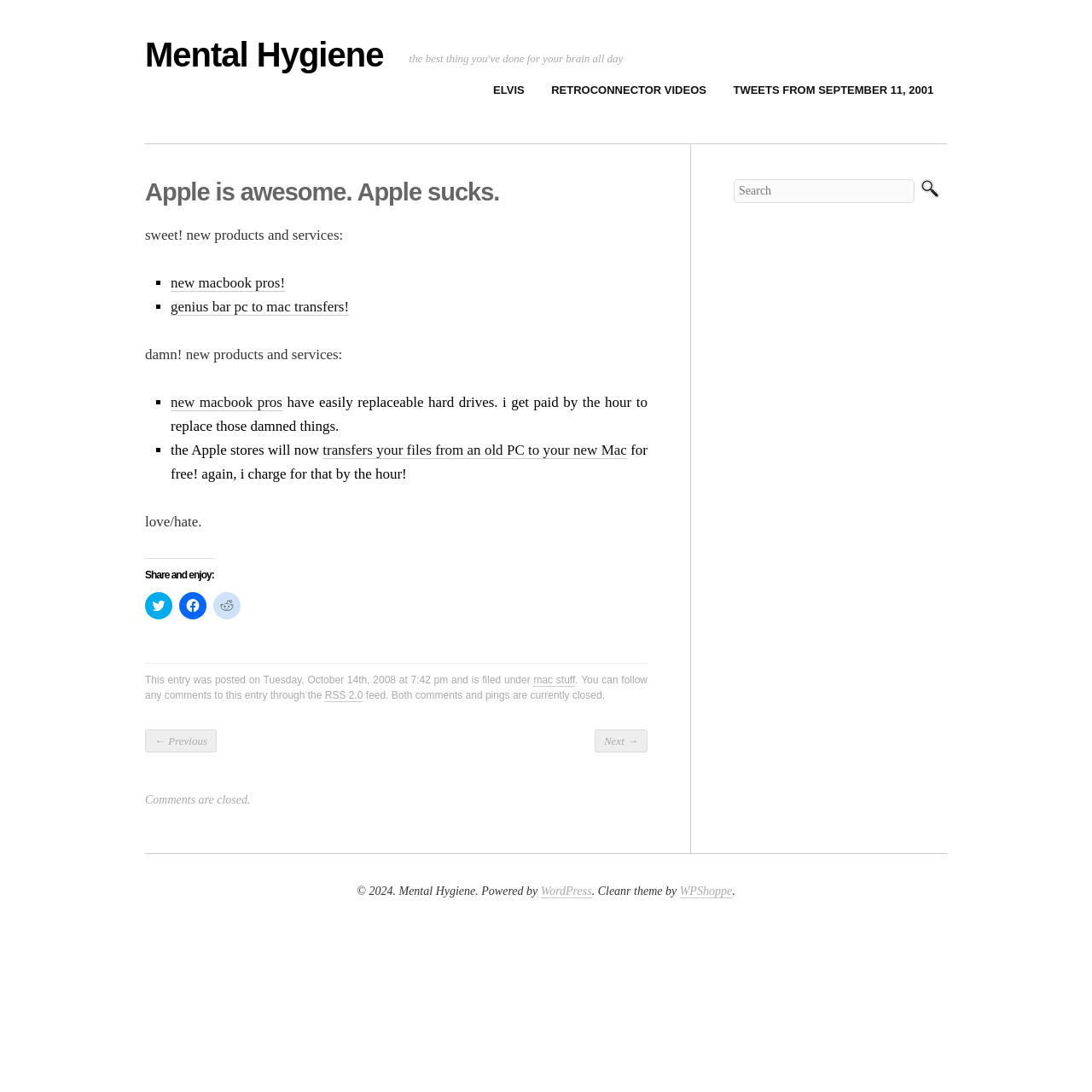What is the name of the theme used by the website?
Answer the question with a detailed and thorough explanation.

The webpage mentions that the website is powered by WordPress and uses the Cleanr theme by WPShoppe.